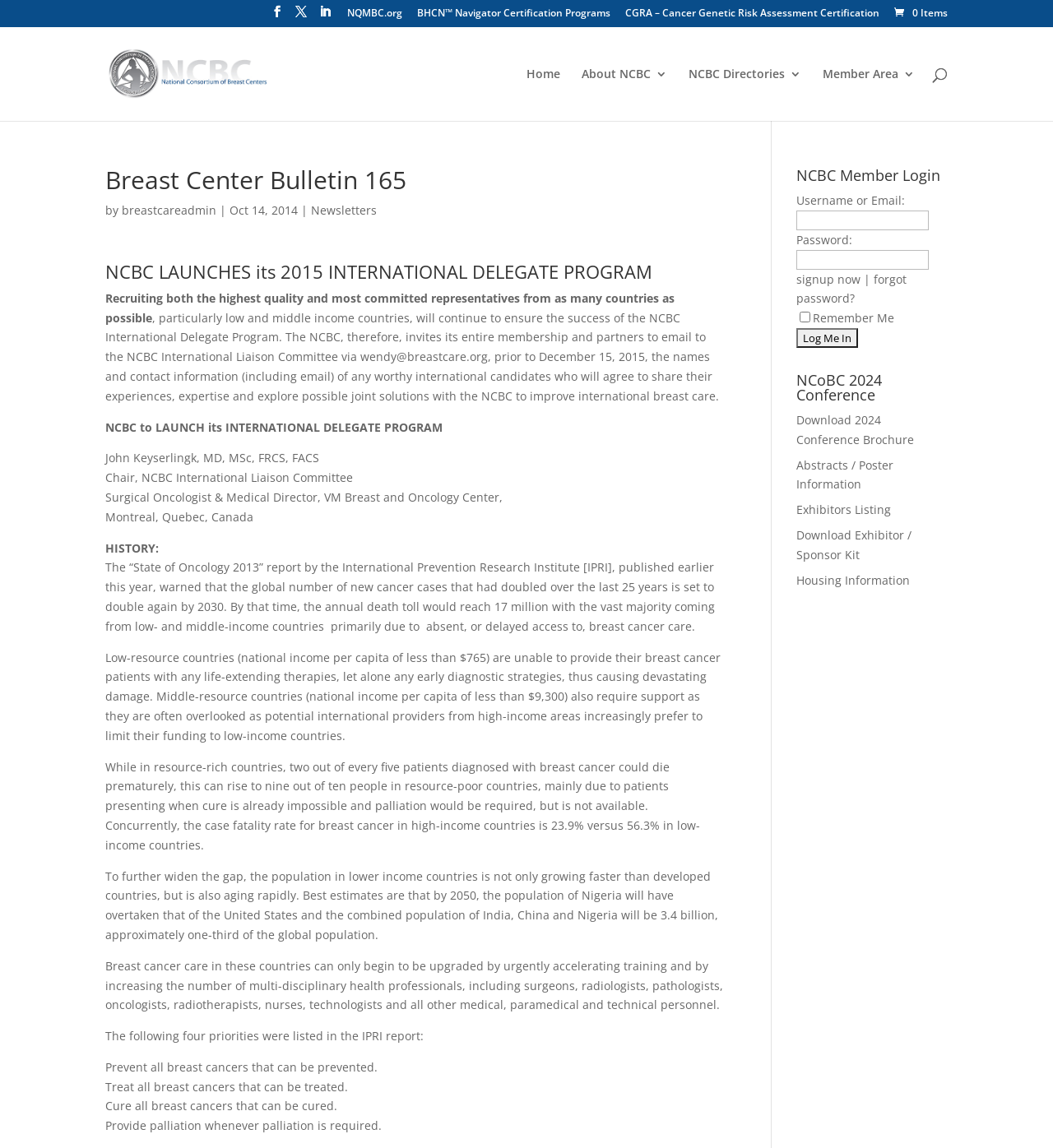Determine the bounding box coordinates of the UI element described by: "Download 2024 Conference Brochure".

[0.756, 0.359, 0.868, 0.39]